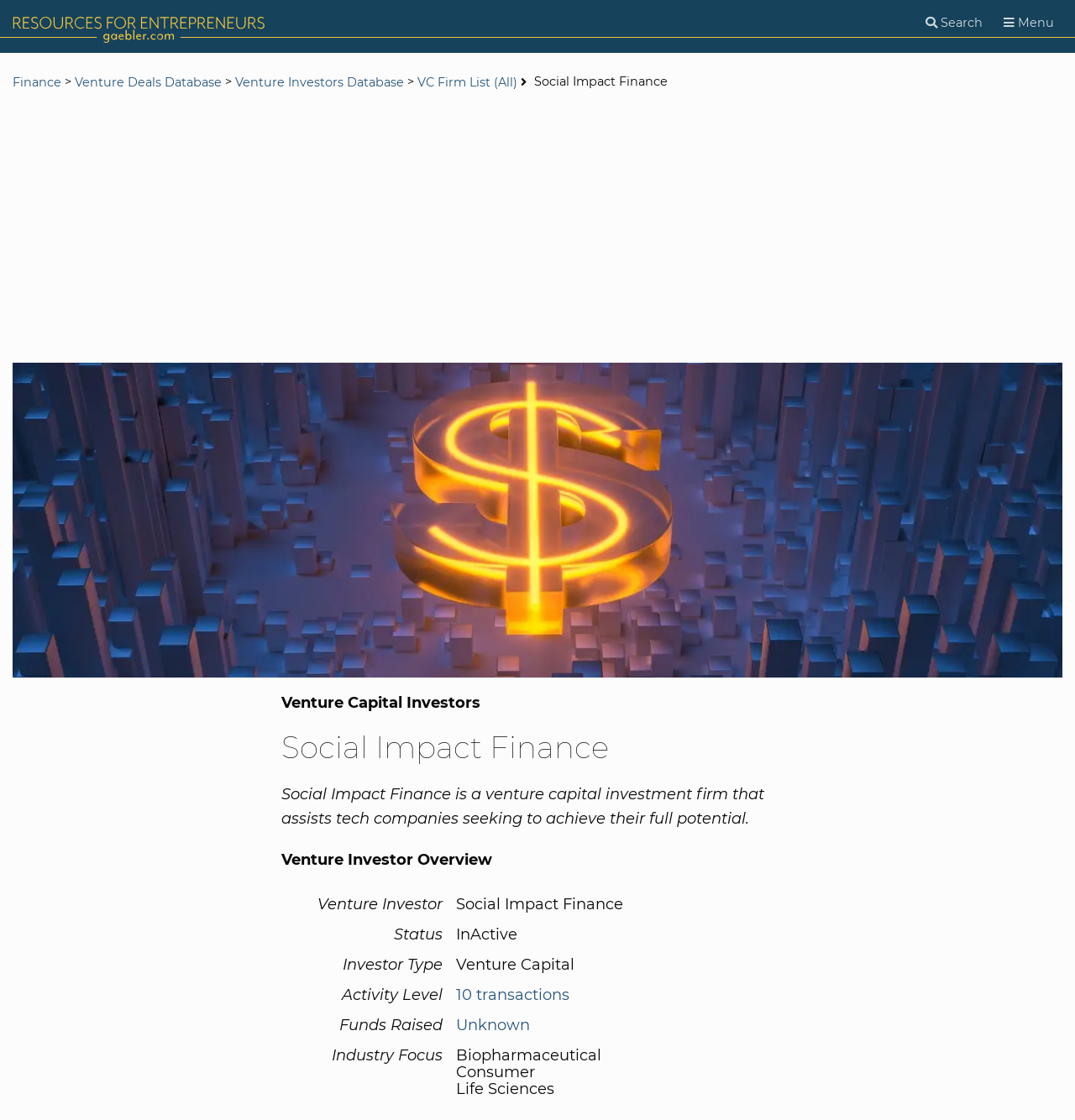Provide the bounding box coordinates, formatted as (top-left x, top-left y, bottom-right x, bottom-right y), with all values being floating point numbers between 0 and 1. Identify the bounding box of the UI element that matches the description: VC Firm List (All)

[0.388, 0.066, 0.484, 0.08]